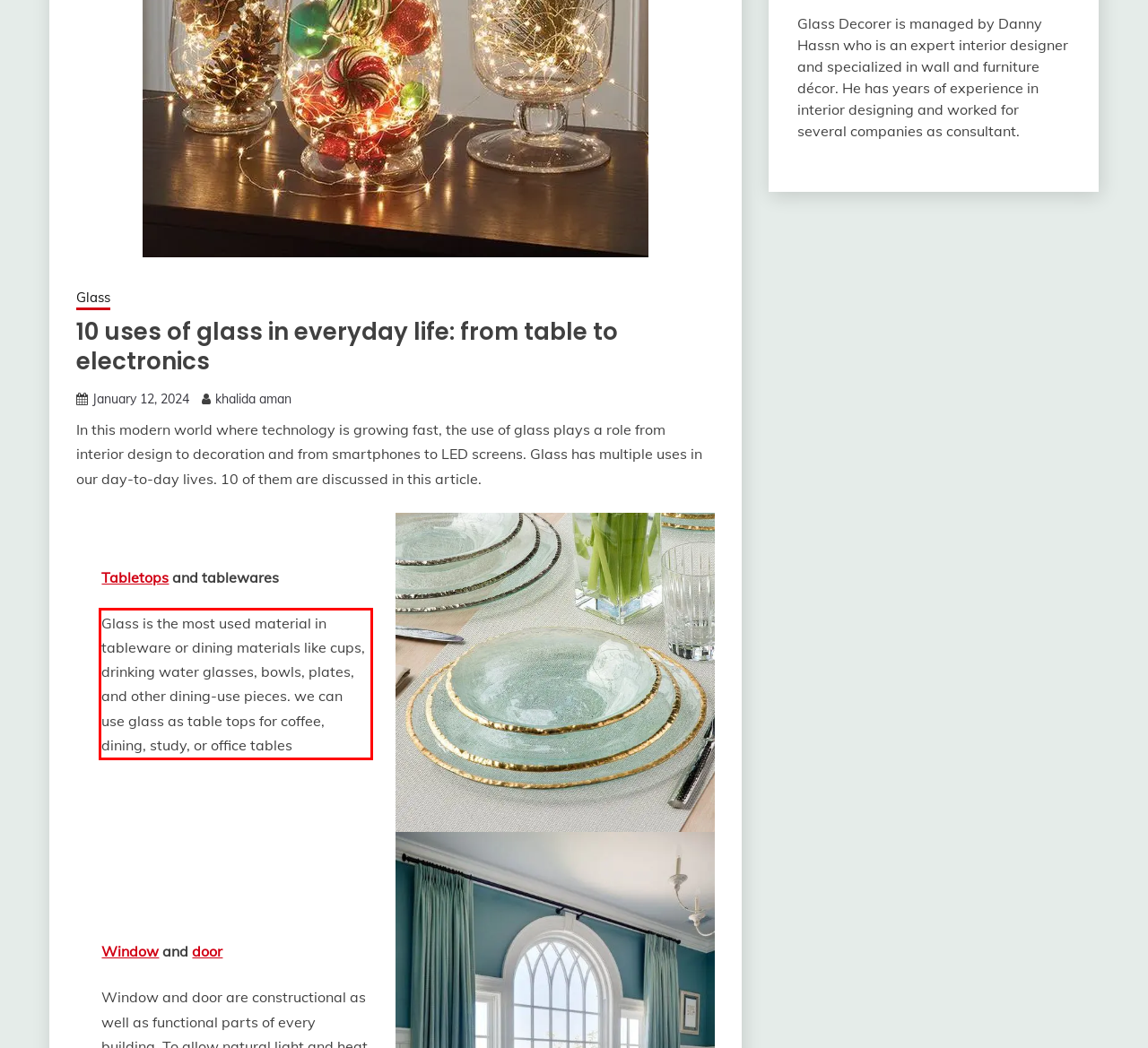With the provided screenshot of a webpage, locate the red bounding box and perform OCR to extract the text content inside it.

Glass is the most used material in tableware or dining materials like cups, drinking water glasses, bowls, plates, and other dining-use pieces. we can use glass as table tops for coffee, dining, study, or office tables